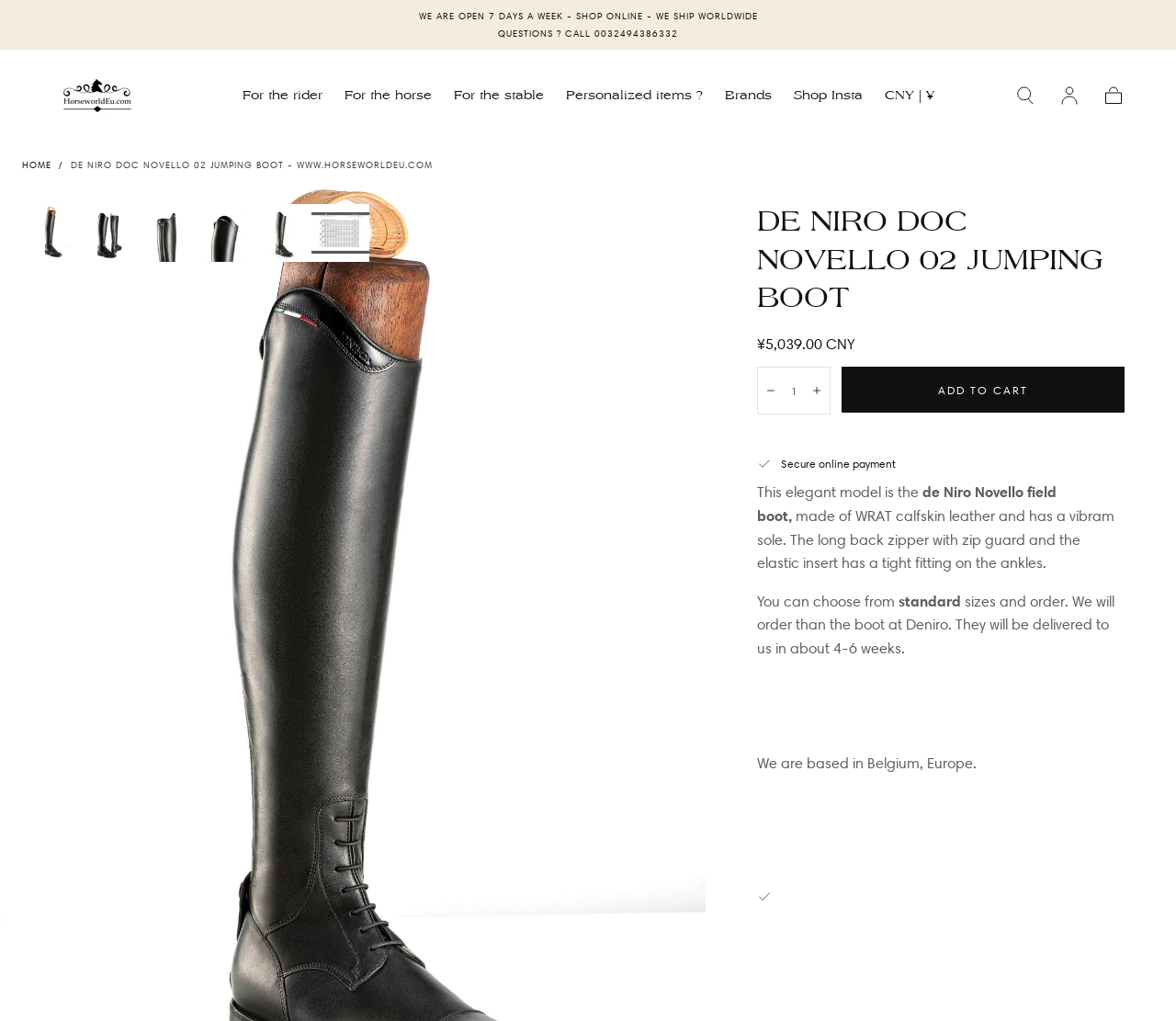Answer this question using a single word or a brief phrase:
How long does it take to deliver the De Niro Novello field boot?

4-6 weeks